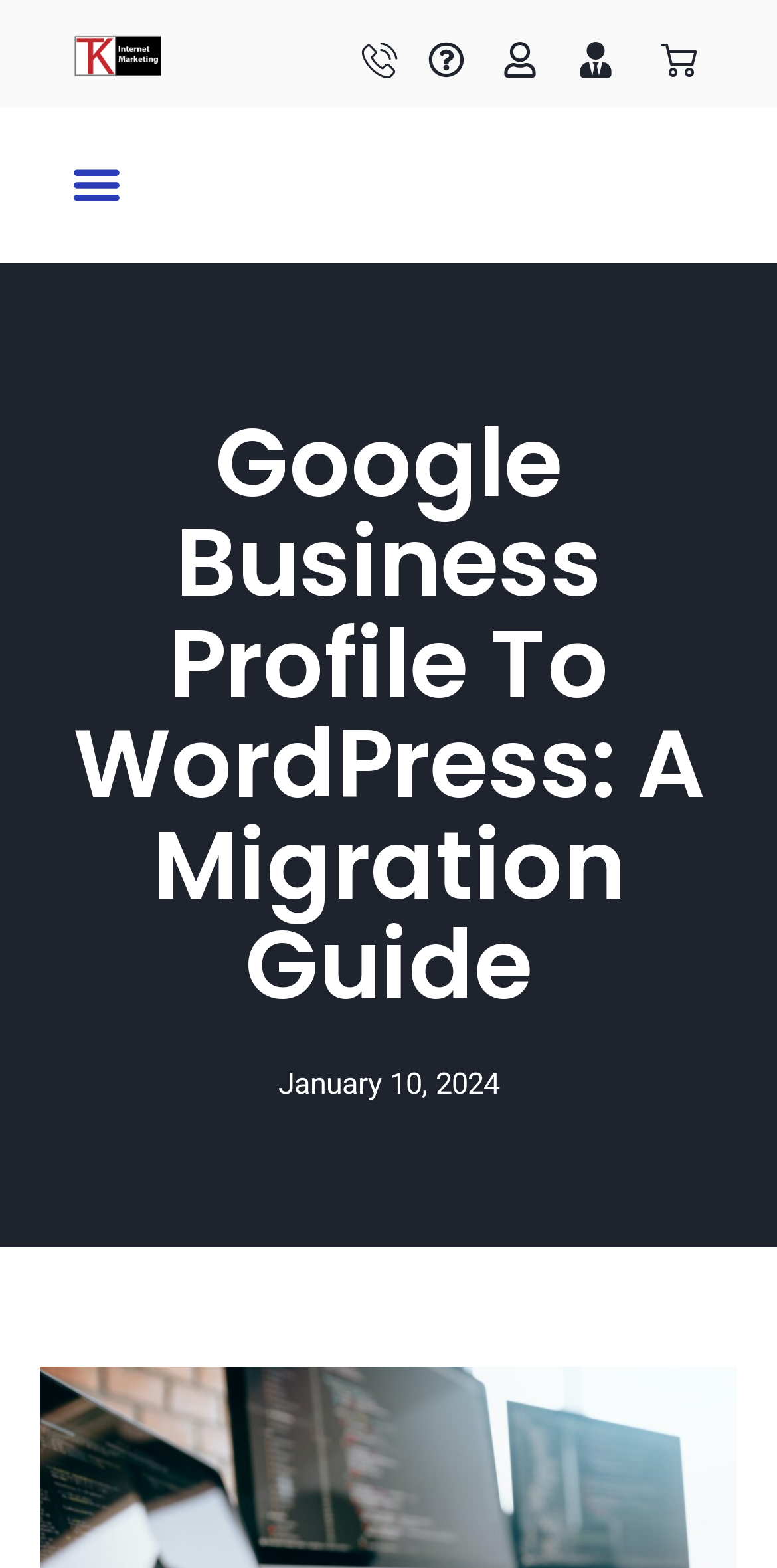Locate and extract the text of the main heading on the webpage.

Google Business Profile To WordPress: A Migration Guide